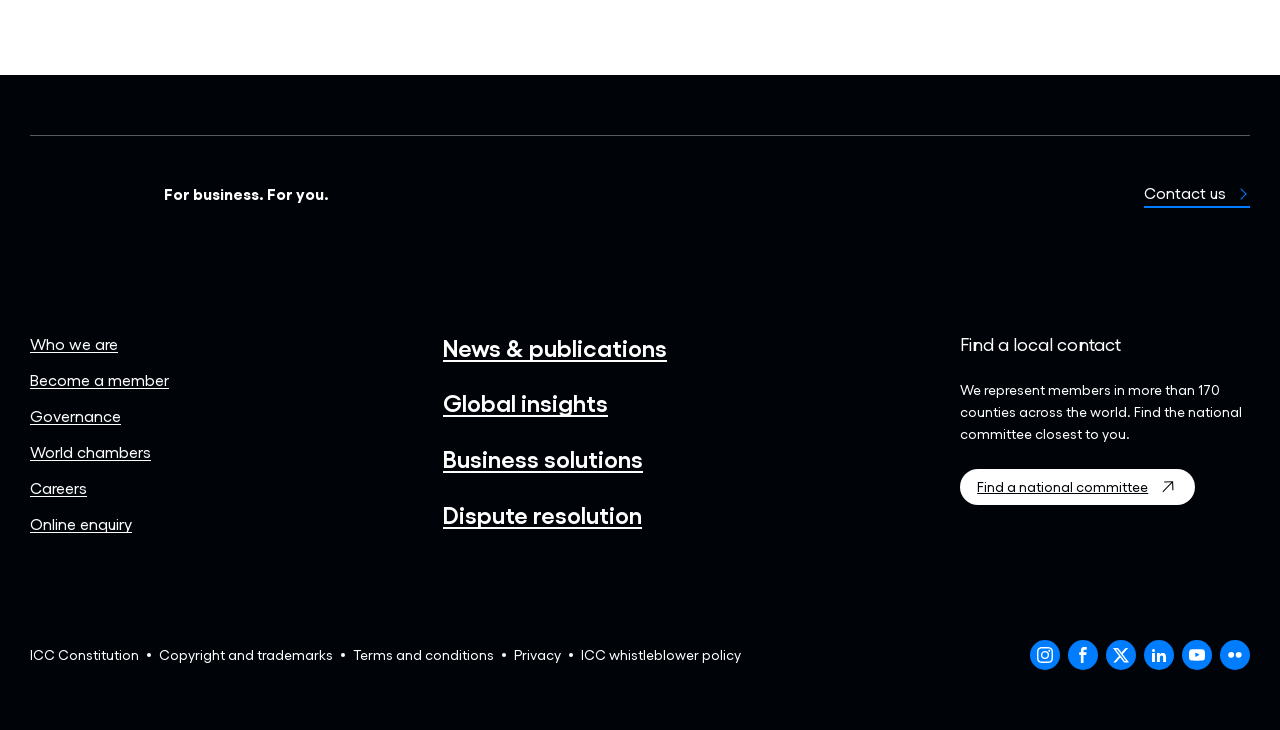Locate the bounding box coordinates of the element to click to perform the following action: 'View news and publications'. The coordinates should be given as four float values between 0 and 1, in the form of [left, top, right, bottom].

[0.346, 0.456, 0.521, 0.495]